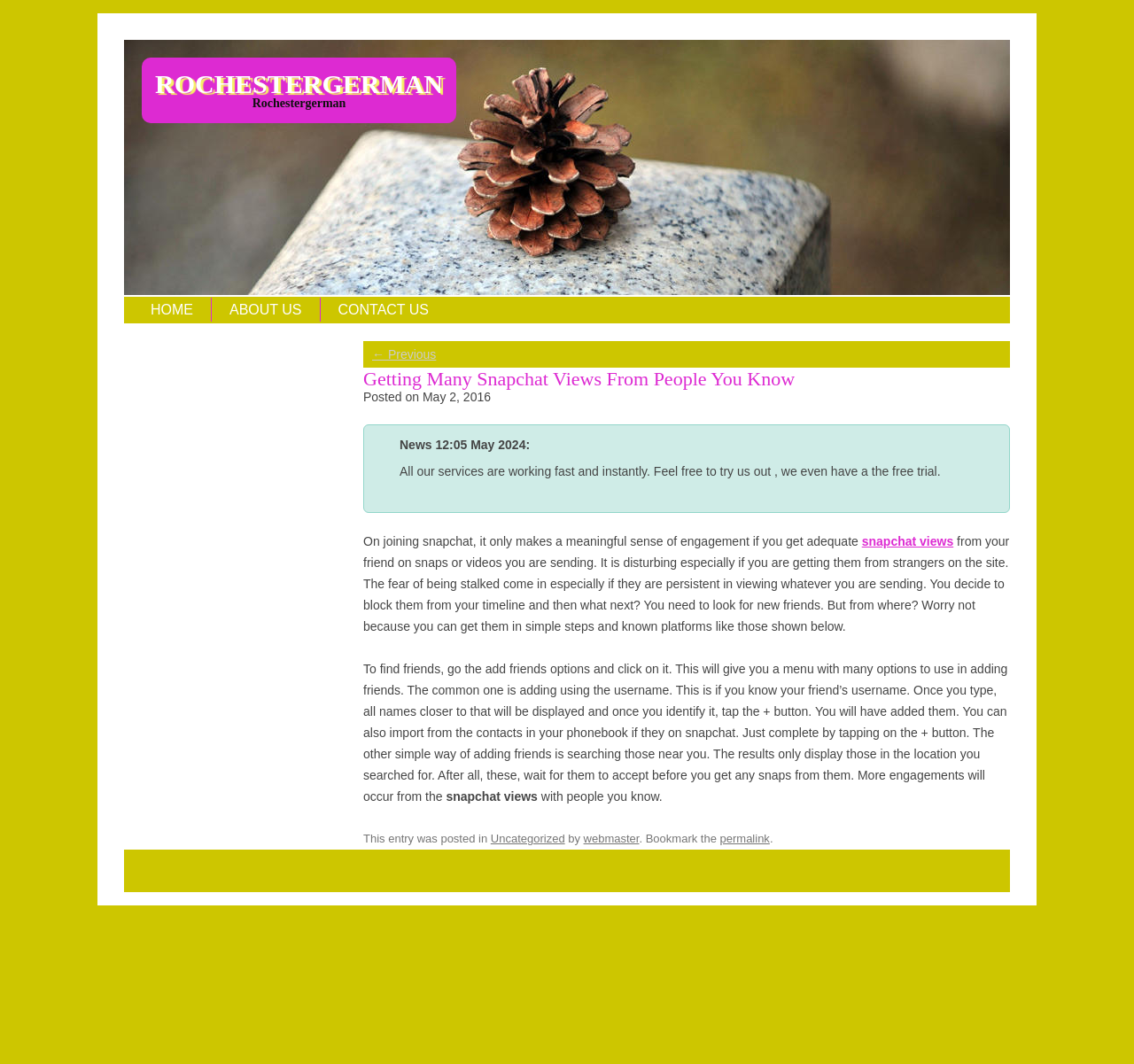Respond with a single word or short phrase to the following question: 
How many links are in the main menu?

3